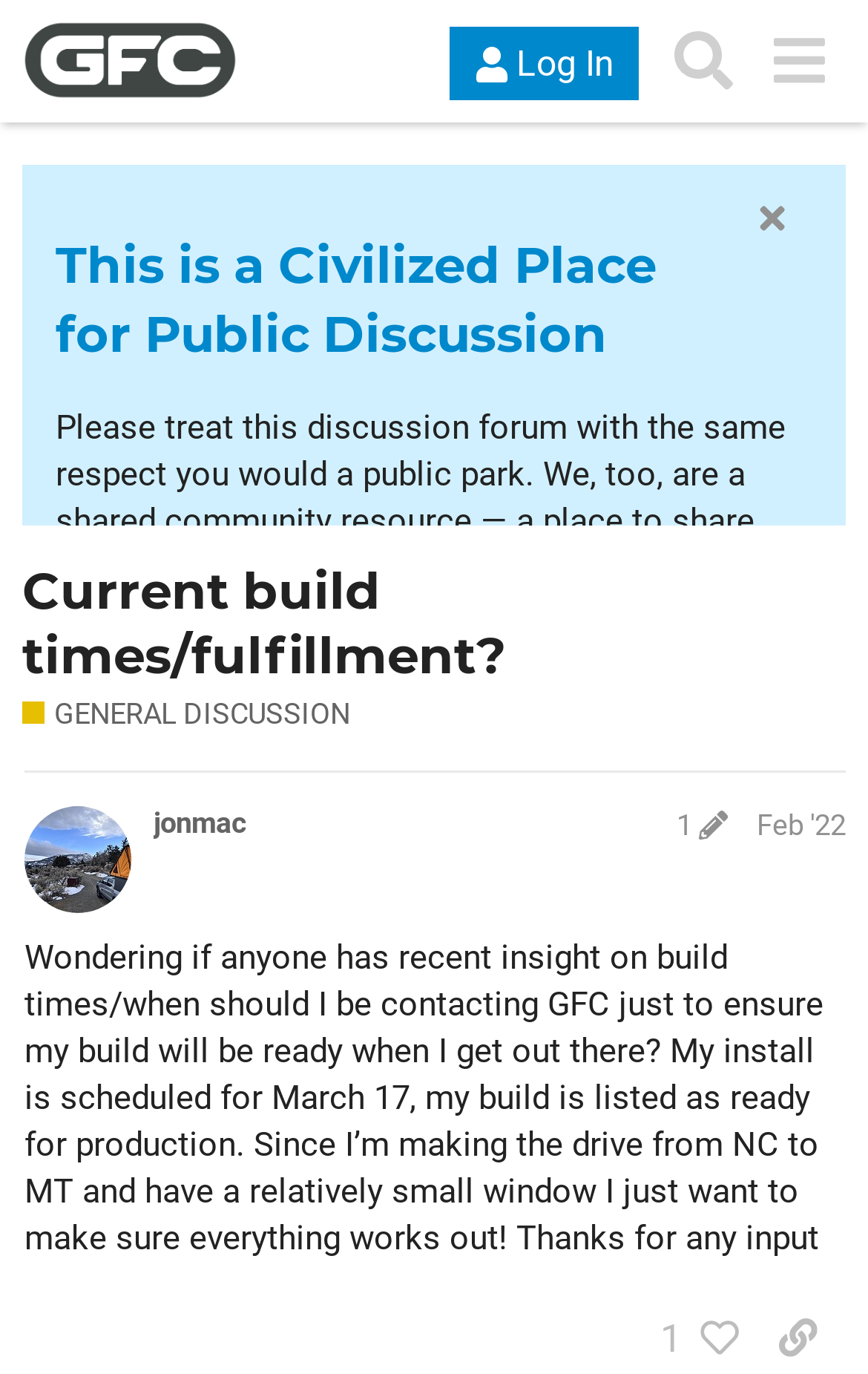Specify the bounding box coordinates of the area that needs to be clicked to achieve the following instruction: "Click the 'post edit history' button".

[0.764, 0.589, 0.855, 0.613]